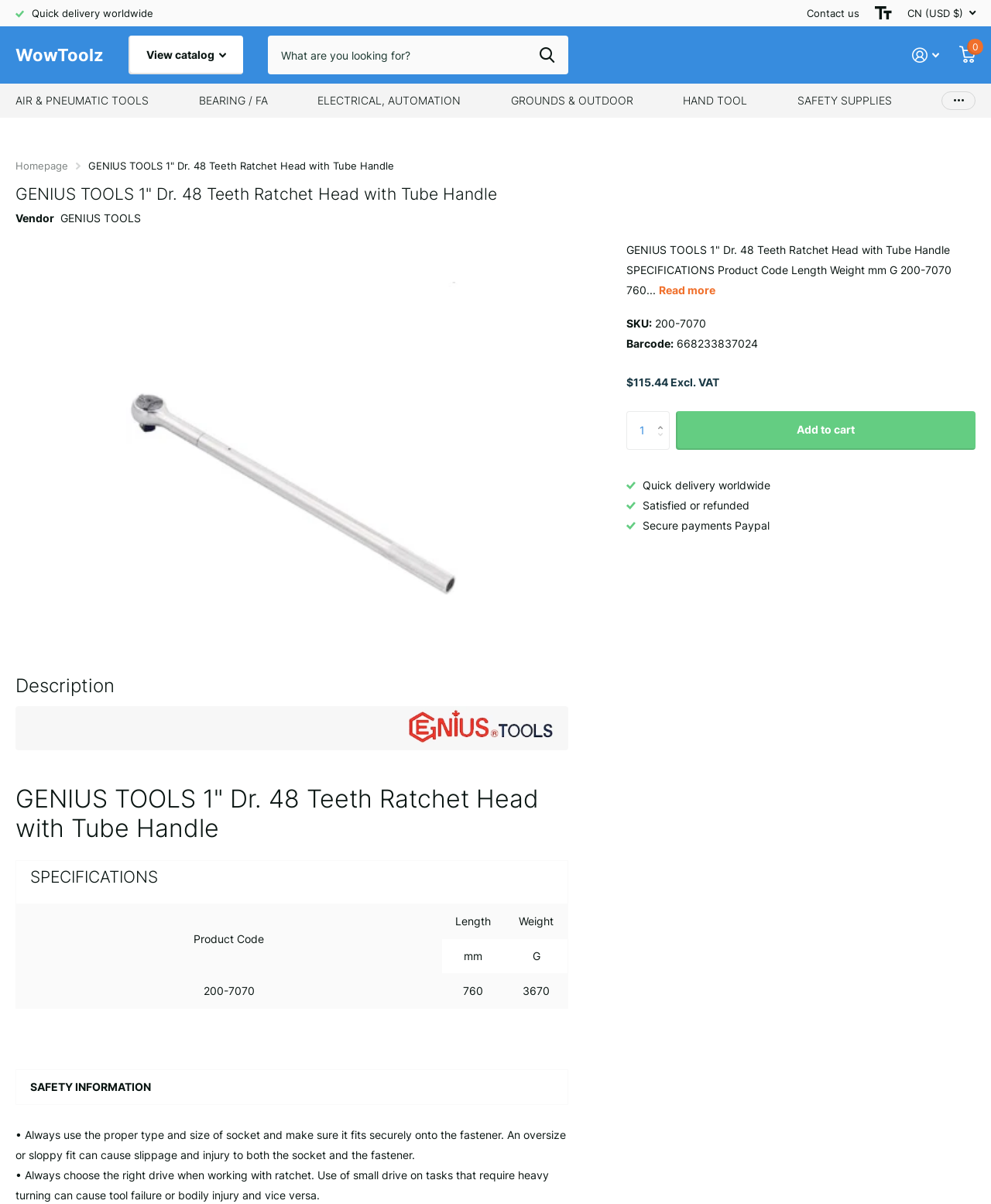Locate the bounding box coordinates of the clickable region necessary to complete the following instruction: "View catalog". Provide the coordinates in the format of four float numbers between 0 and 1, i.e., [left, top, right, bottom].

[0.13, 0.03, 0.245, 0.062]